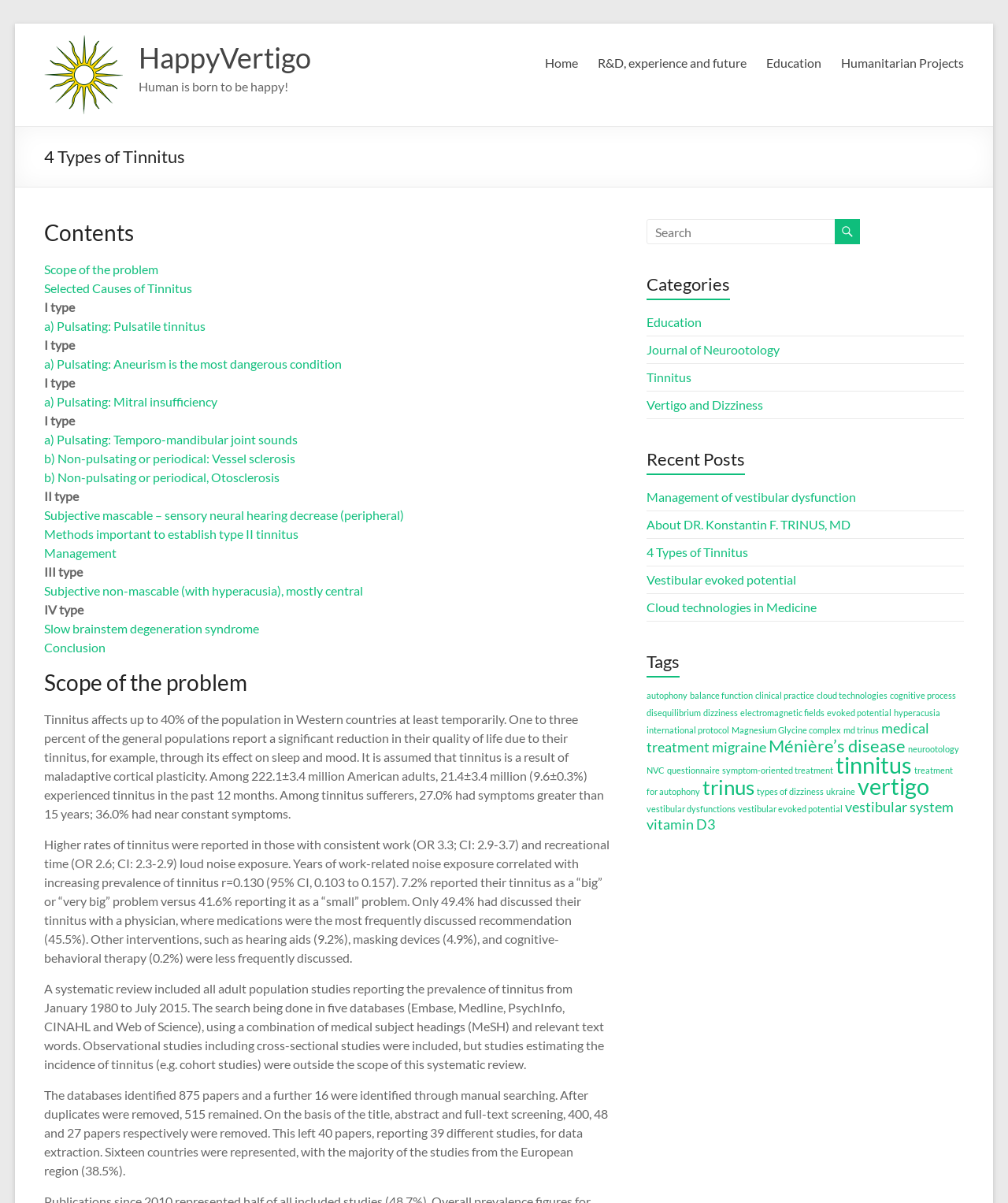Can you find the bounding box coordinates for the UI element given this description: "a) Pulsating: Pulsatile tinnitus"? Provide the coordinates as four float numbers between 0 and 1: [left, top, right, bottom].

[0.044, 0.265, 0.204, 0.277]